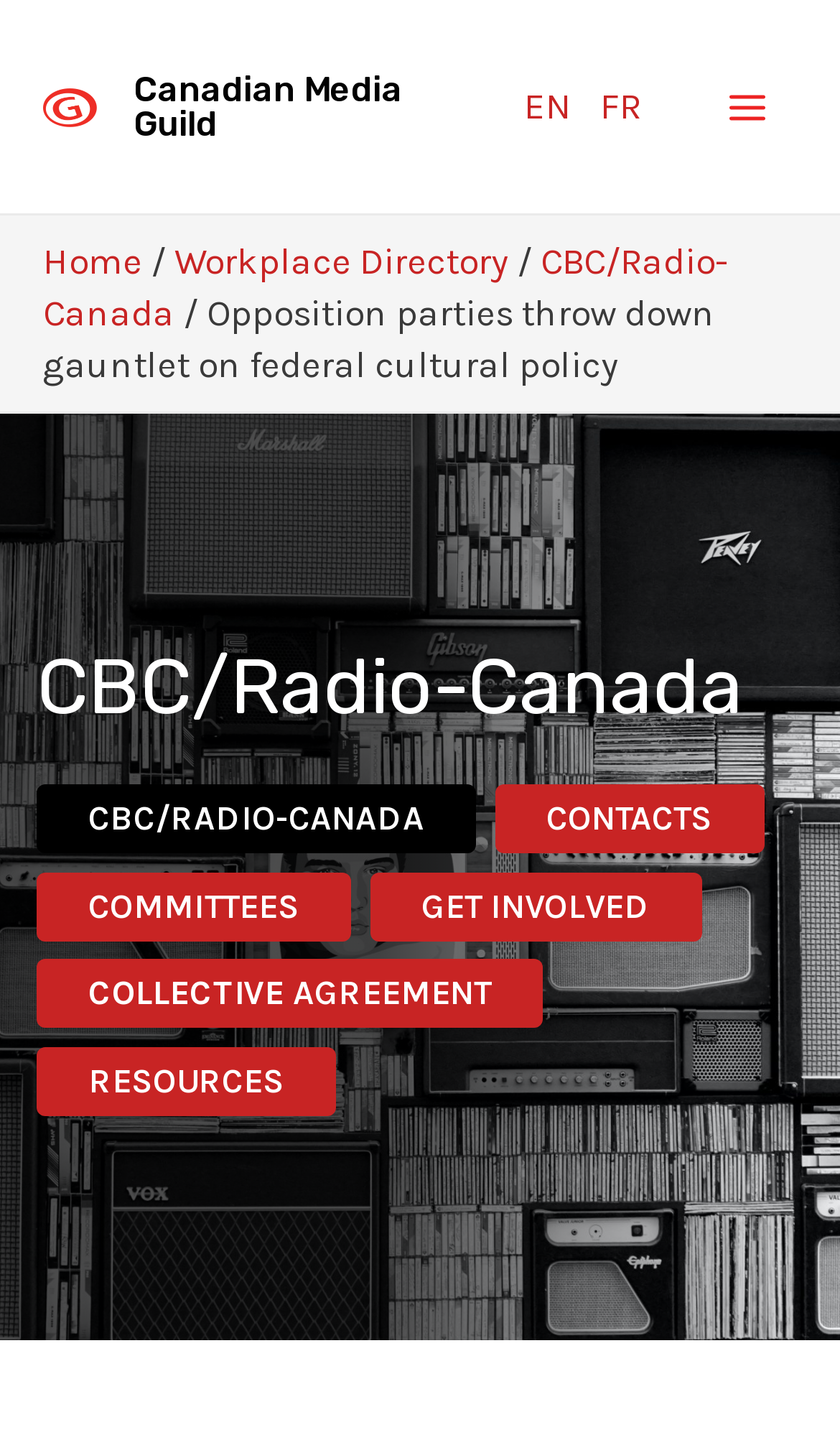Analyze and describe the webpage in a detailed narrative.

The webpage appears to be an article from the Canadian Media Guild, with a focus on opposition parties and federal cultural policy. At the top left corner, there is a CMG logo, which is a clickable link. Next to it, there is a link to the Canadian Media Guild's homepage. 

On the top right corner, there is a site navigation section with two language options, English and French, represented by "EN" and "FR" links, respectively. 

Below the logo, there is a main menu button, which is not expanded by default. The button contains an image. 

The main content of the webpage is divided into two sections. On the left side, there is a vertical menu with links to various pages, including "Home", "Workplace Directory", and "CBC/Radio-Canada". 

On the right side, there is a section with a heading that reads "Opposition parties throw down gauntlet on federal cultural policy". Below the heading, there are several links to related topics, including "CBC/RADIO-CANADA", "CONTACTS", "COMMITTEES", "GET INVOLVED", "COLLECTIVE AGREEMENT", and "RESOURCES".